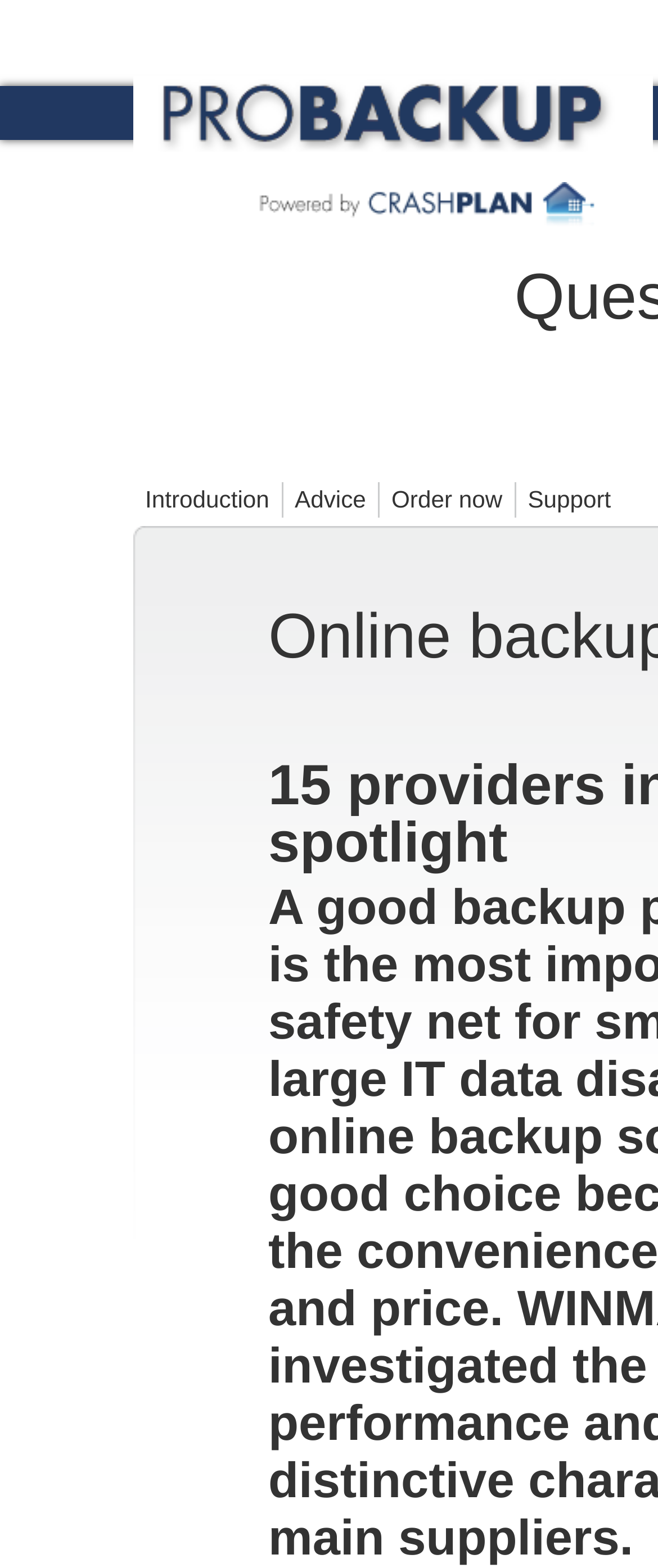How many images are there in the 'Powered by CRASH PLAN' link?
Please provide a single word or phrase as your answer based on the image.

3